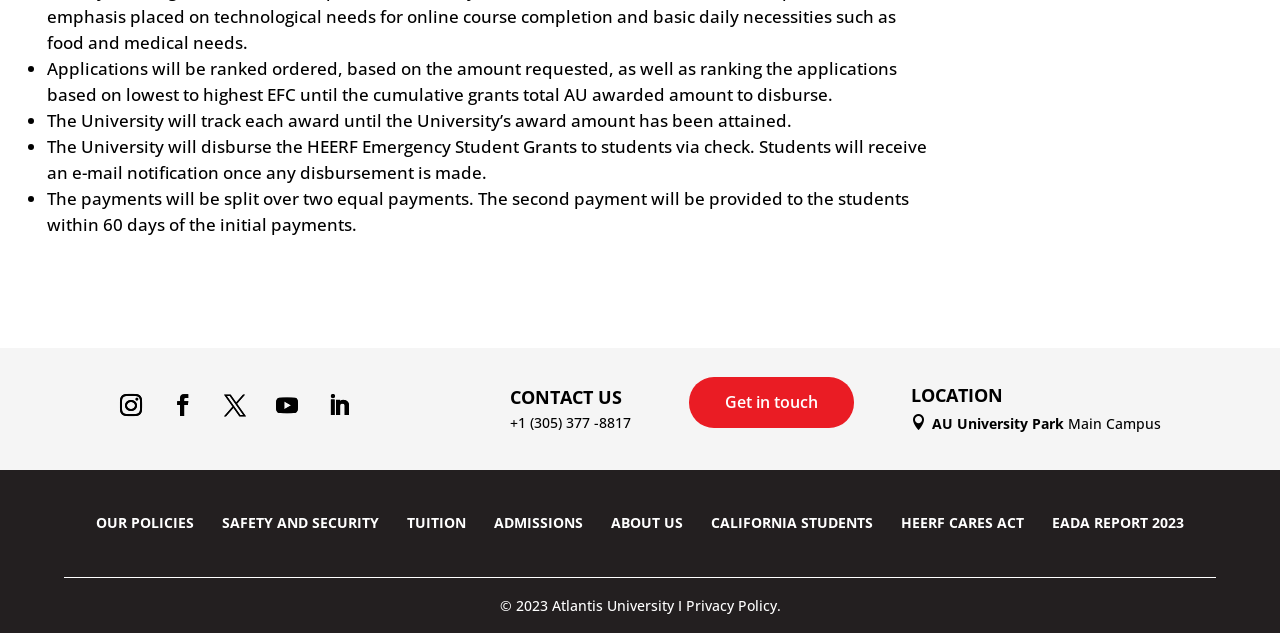Please determine the bounding box coordinates of the element to click on in order to accomplish the following task: "Go to the 'LOCATION' page". Ensure the coordinates are four float numbers ranging from 0 to 1, i.e., [left, top, right, bottom].

[0.712, 0.61, 0.907, 0.654]